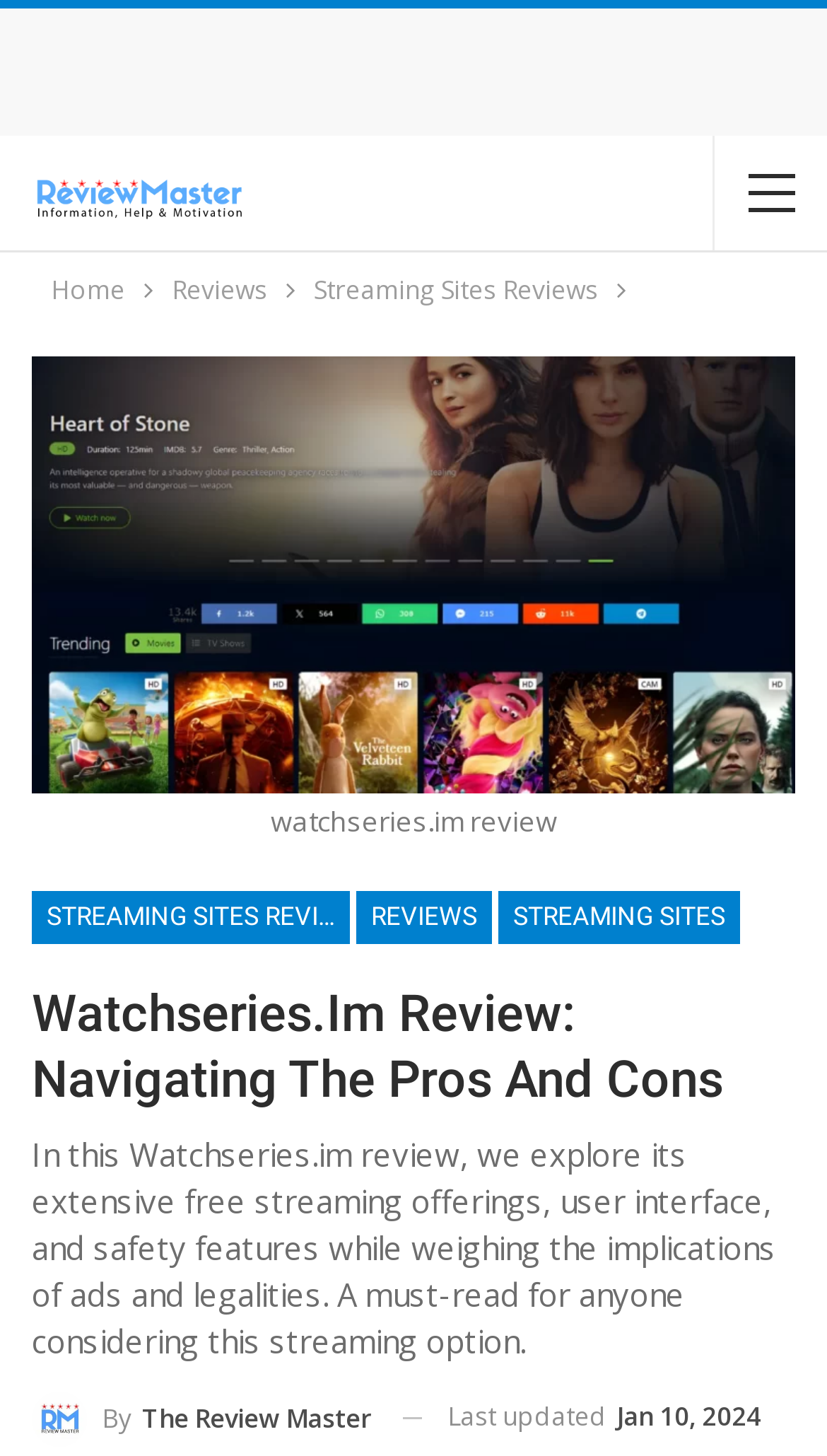Please indicate the bounding box coordinates of the element's region to be clicked to achieve the instruction: "click on bone health". Provide the coordinates as four float numbers between 0 and 1, i.e., [left, top, right, bottom].

None